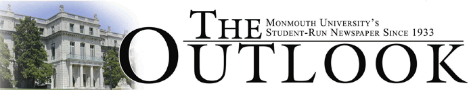In what year was the newspaper established? From the image, respond with a single word or brief phrase.

1933